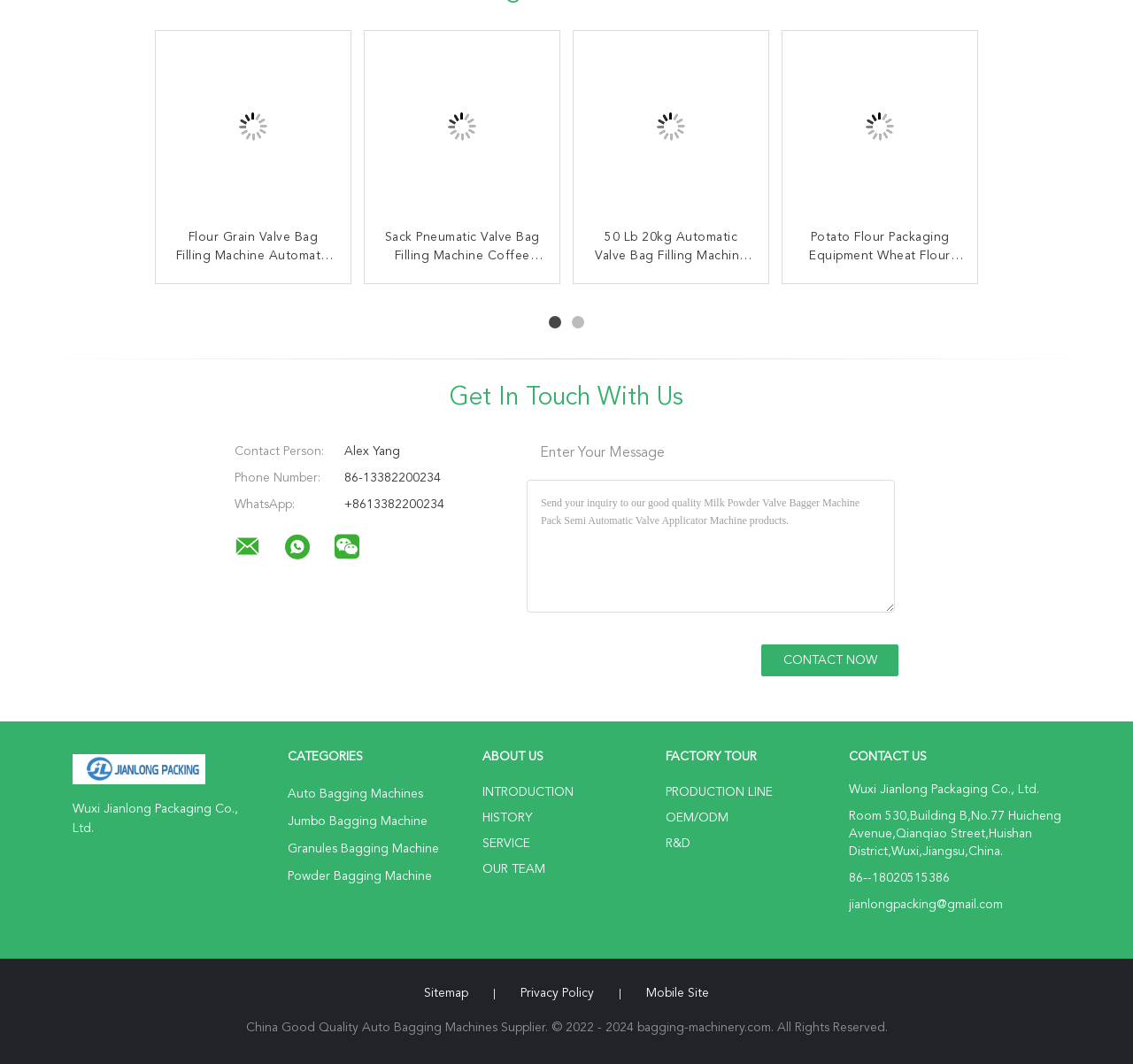What is the company name?
Provide a short answer using one word or a brief phrase based on the image.

Wuxi Jianlong Packaging Co., Ltd.